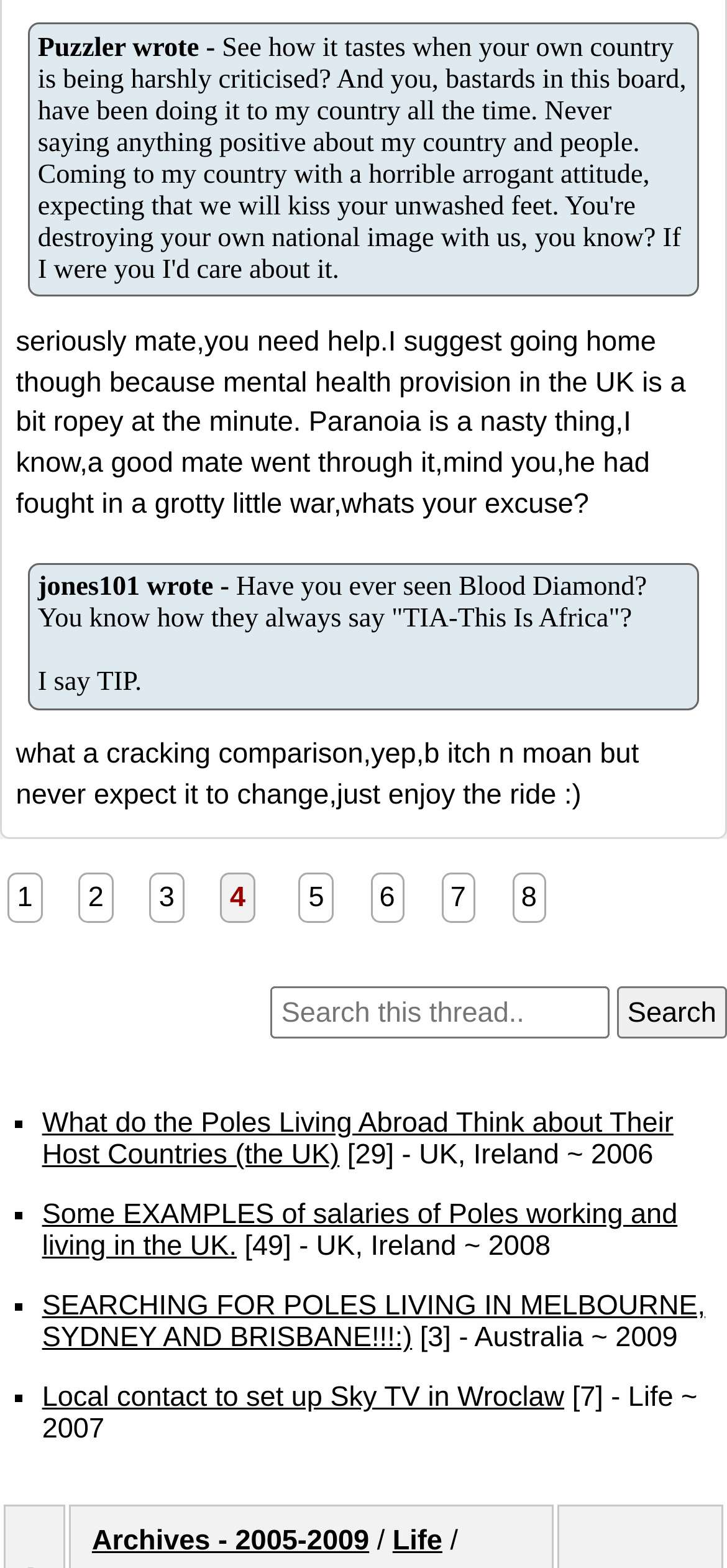Find the bounding box coordinates for the element that must be clicked to complete the instruction: "Click the 'Archives - 2005-2009' link". The coordinates should be four float numbers between 0 and 1, indicated as [left, top, right, bottom].

[0.126, 0.972, 0.508, 0.993]